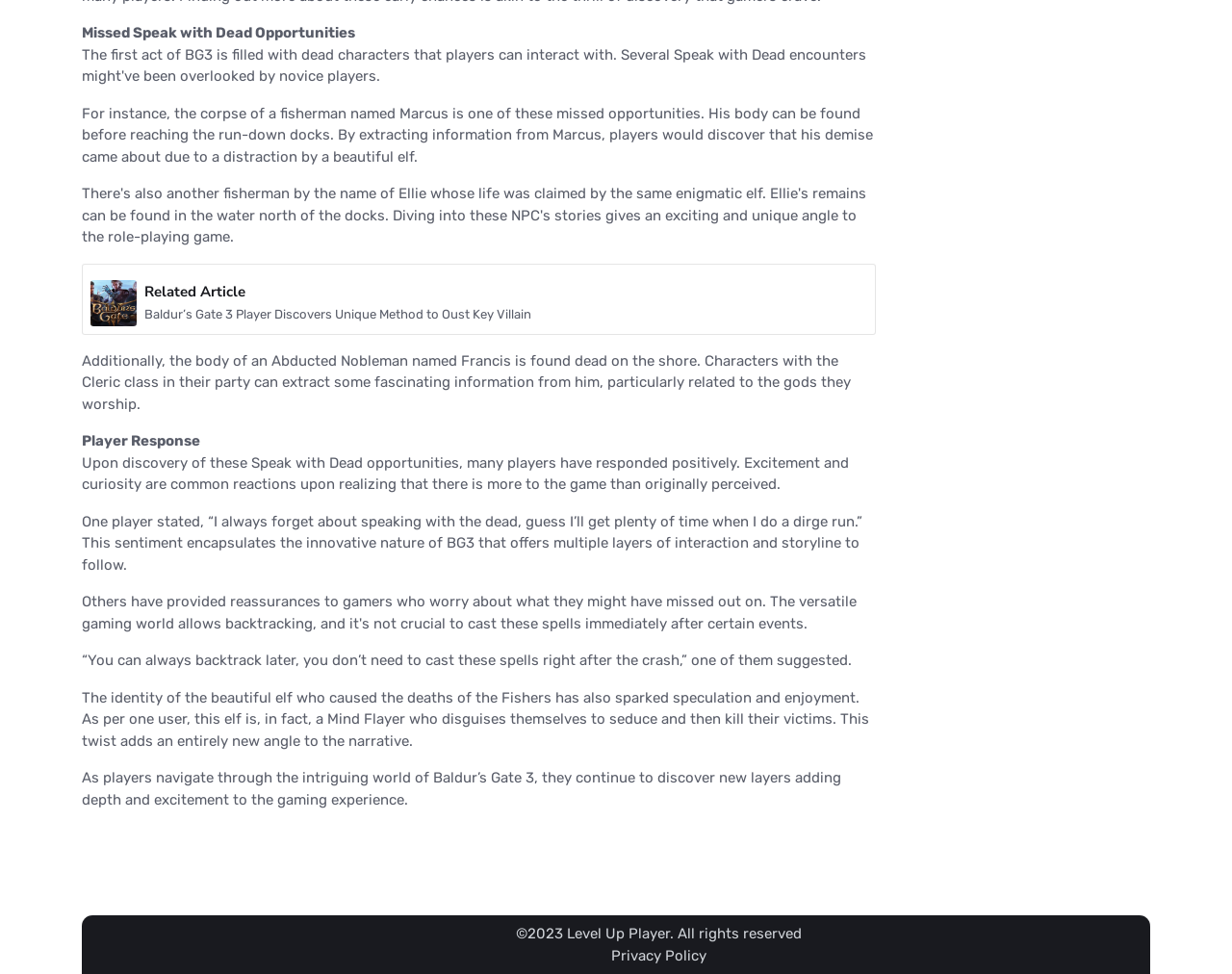Using the element description: "Level Up Player", determine the bounding box coordinates for the specified UI element. The coordinates should be four float numbers between 0 and 1, [left, top, right, bottom].

[0.46, 0.95, 0.544, 0.968]